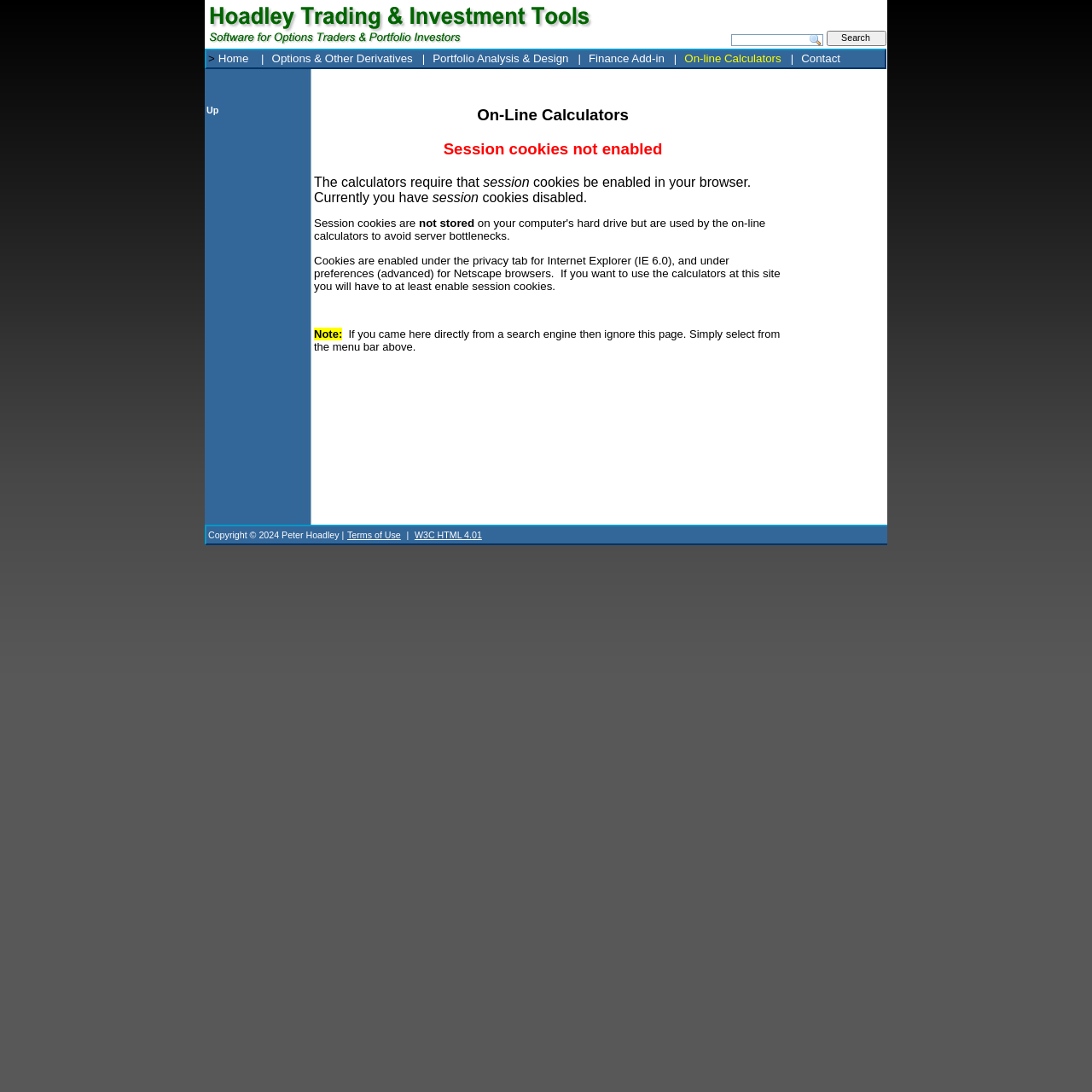Please locate the bounding box coordinates of the element that should be clicked to complete the given instruction: "Enable session cookies".

[0.288, 0.128, 0.725, 0.146]